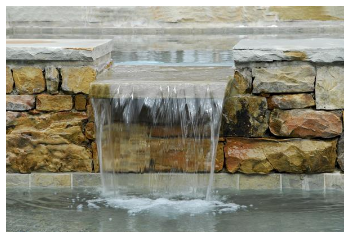Please give a one-word or short phrase response to the following question: 
What is the material of the ledge?

Smooth stone